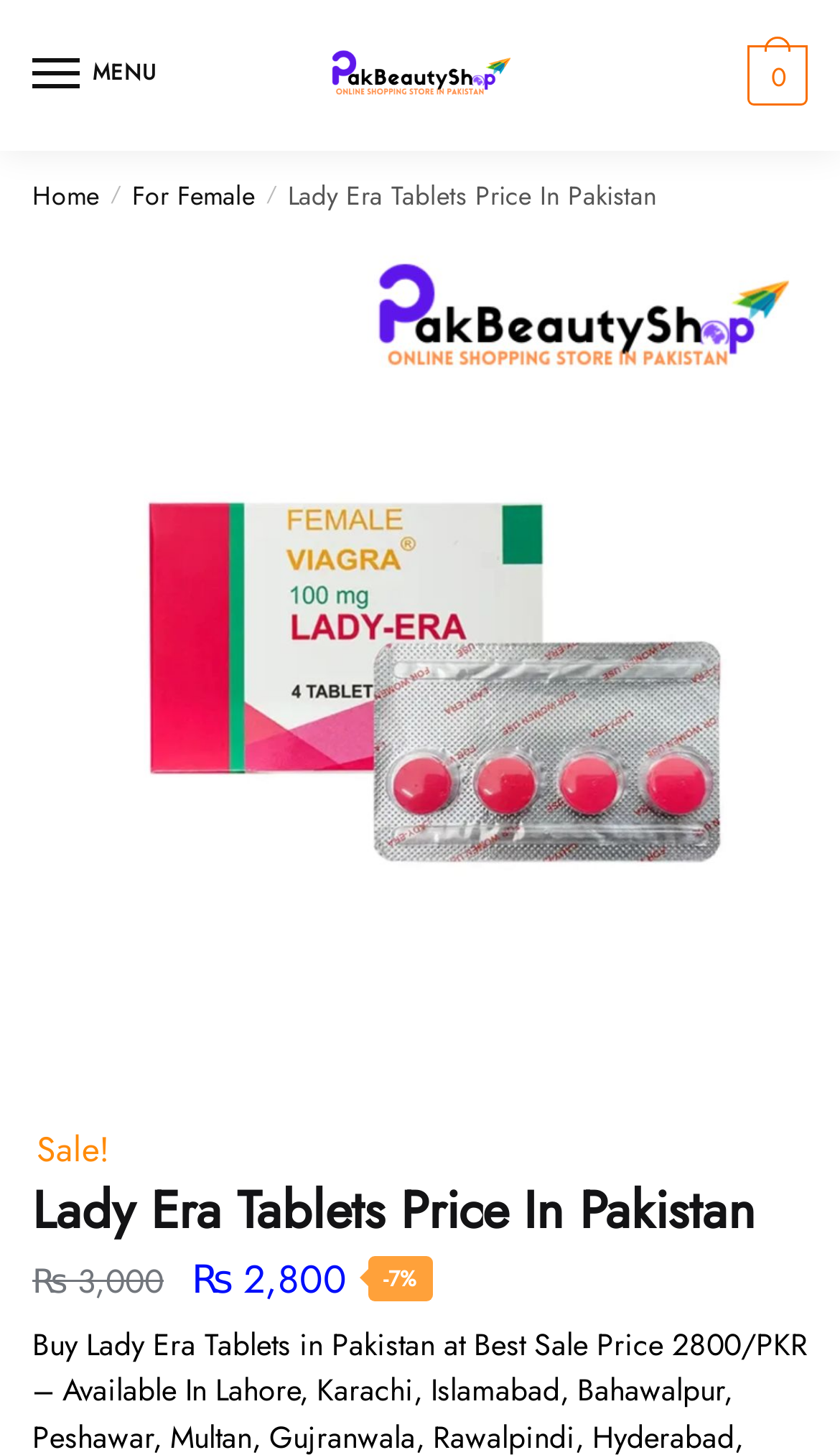What is the purpose of the 'Menu' button?
Please provide a single word or phrase as your answer based on the image.

To access site navigation